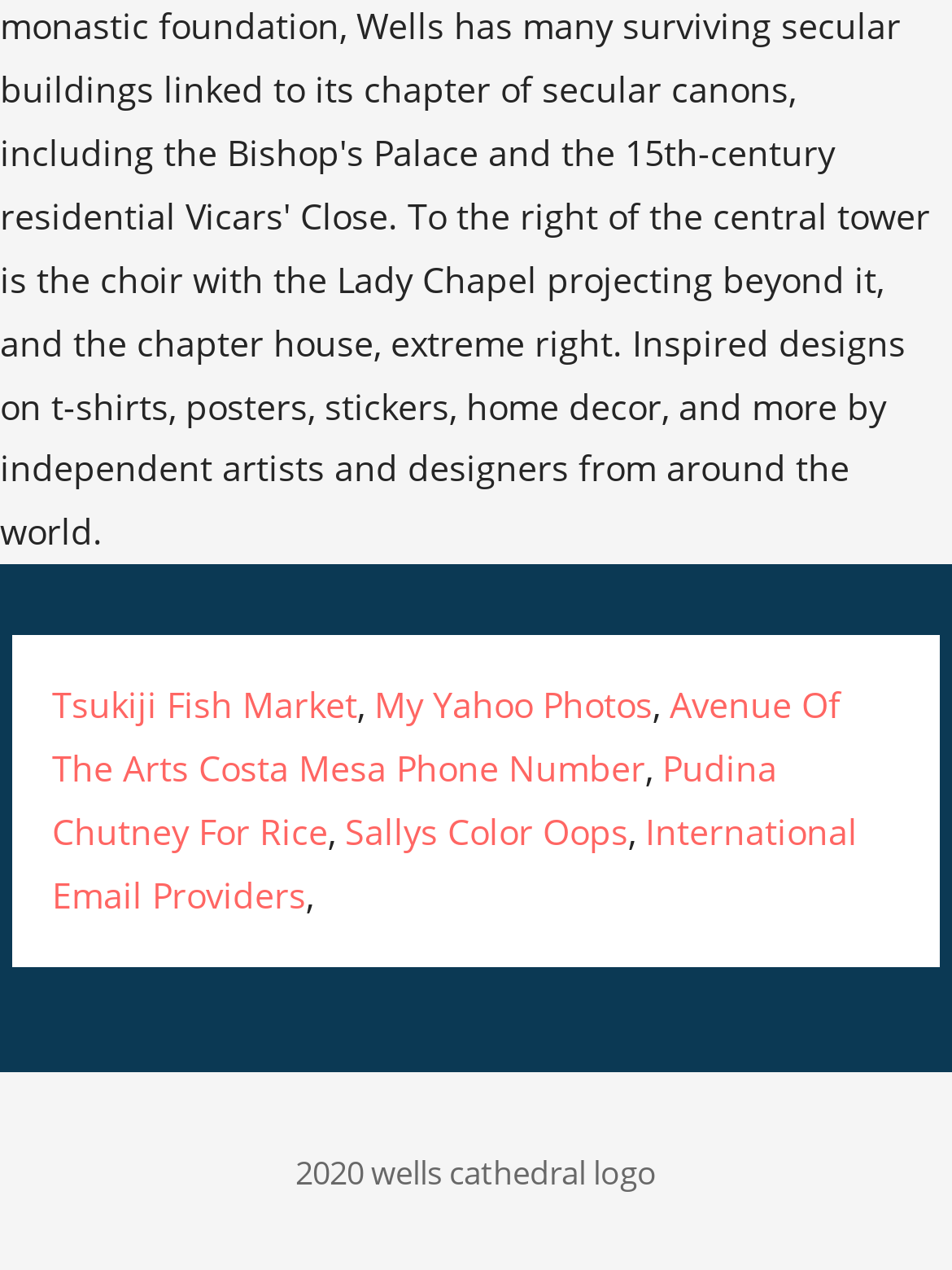Use a single word or phrase to answer this question: 
What is the first link in the webpage?

Tsukiji Fish Market